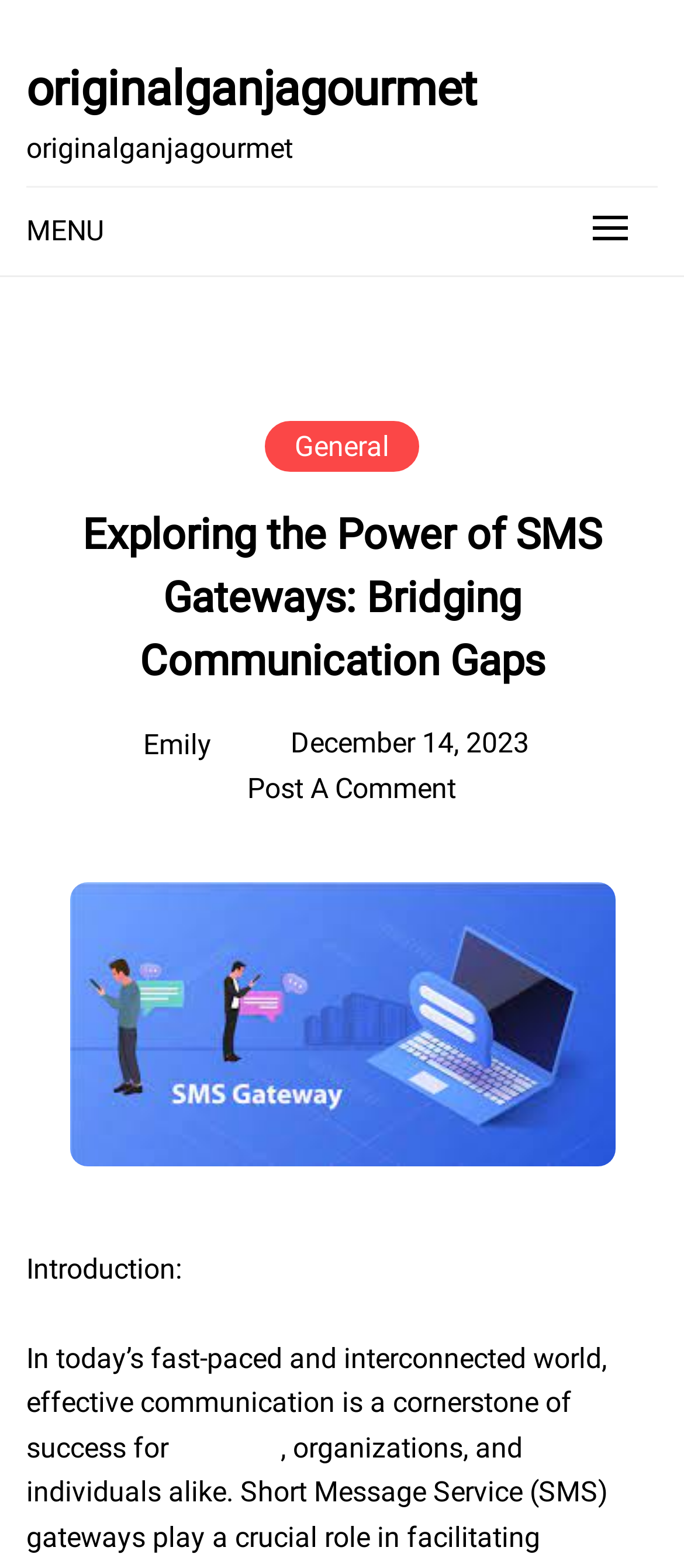Identify the bounding box for the UI element described as: "December 14, 2023December 14, 2023". The coordinates should be four float numbers between 0 and 1, i.e., [left, top, right, bottom].

[0.424, 0.463, 0.773, 0.484]